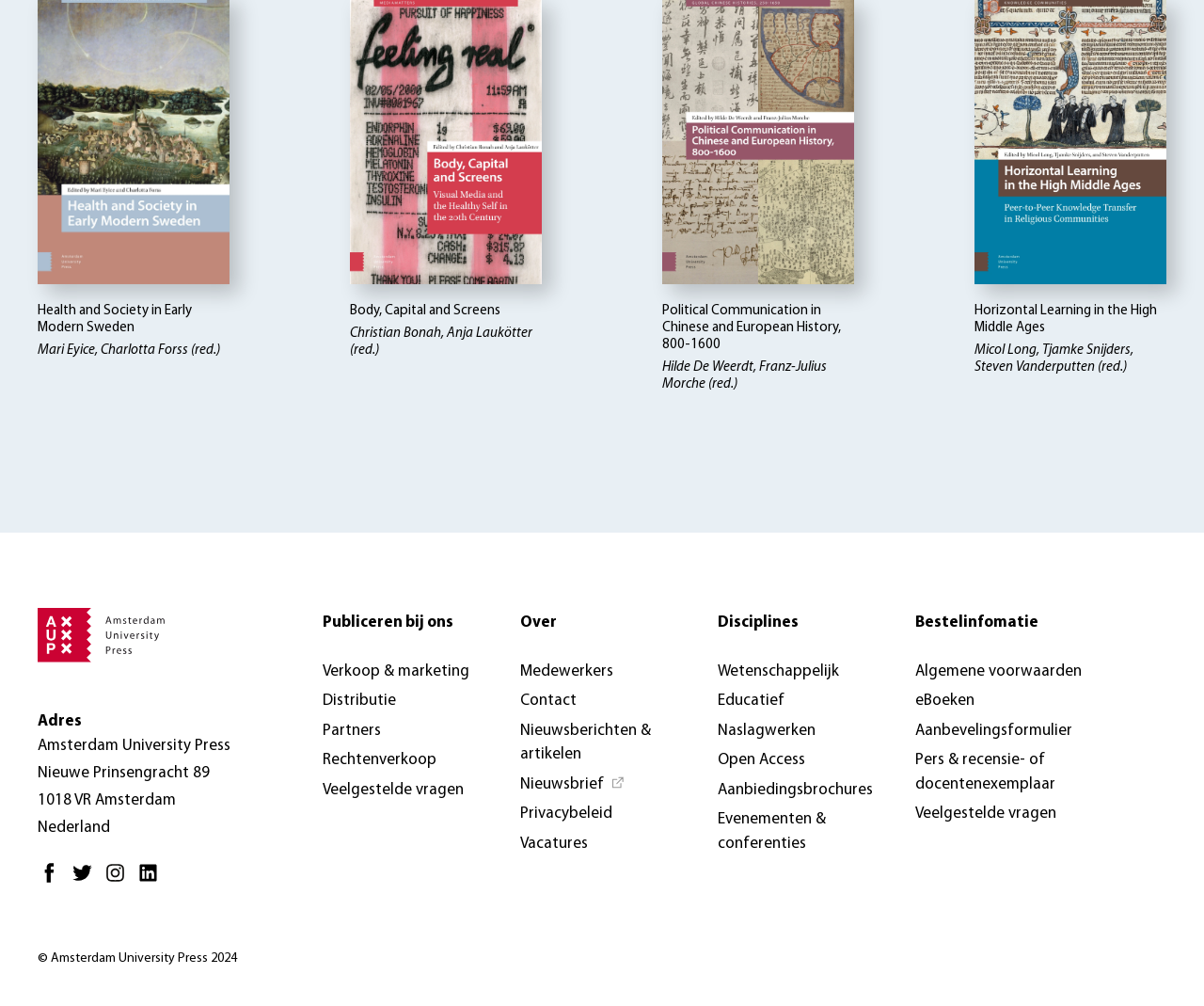Please find the bounding box coordinates of the element that you should click to achieve the following instruction: "Check Nieuwsberichten & artikelen". The coordinates should be presented as four float numbers between 0 and 1: [left, top, right, bottom].

[0.43, 0.712, 0.578, 0.765]